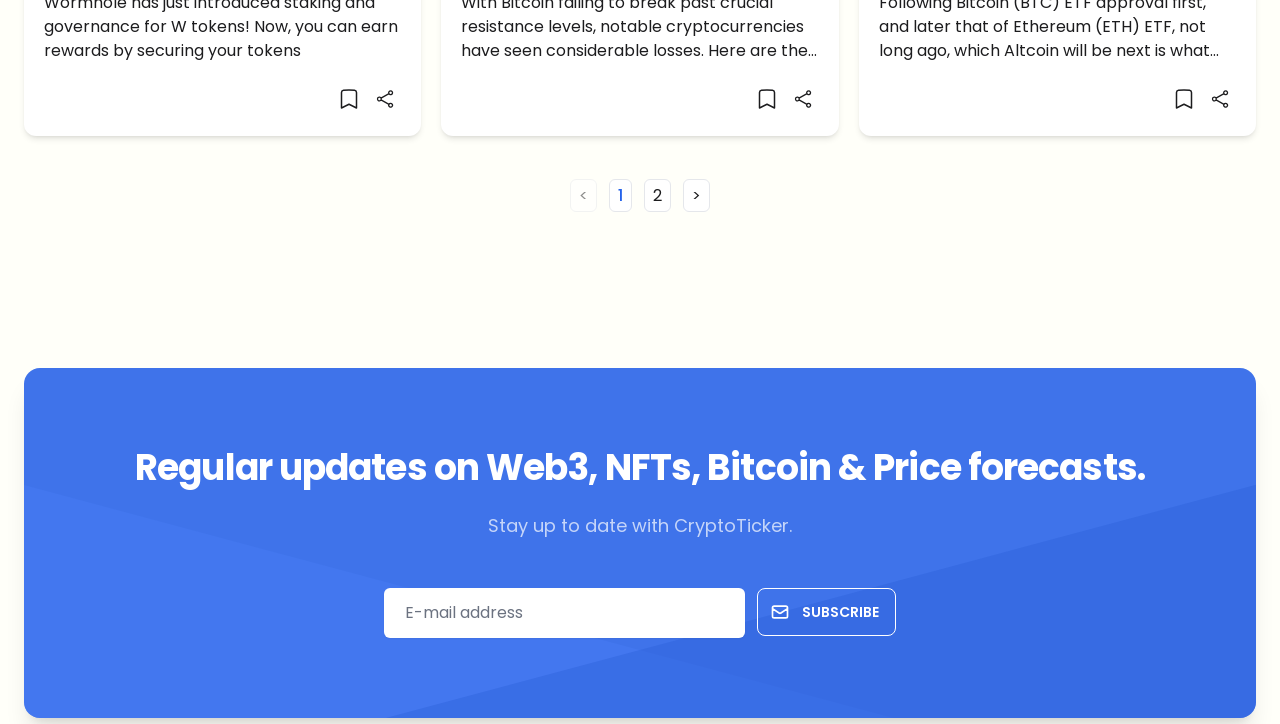Please identify the bounding box coordinates of the region to click in order to complete the given instruction: "Go to the next page". The coordinates should be four float numbers between 0 and 1, i.e., [left, top, right, bottom].

[0.534, 0.247, 0.555, 0.292]